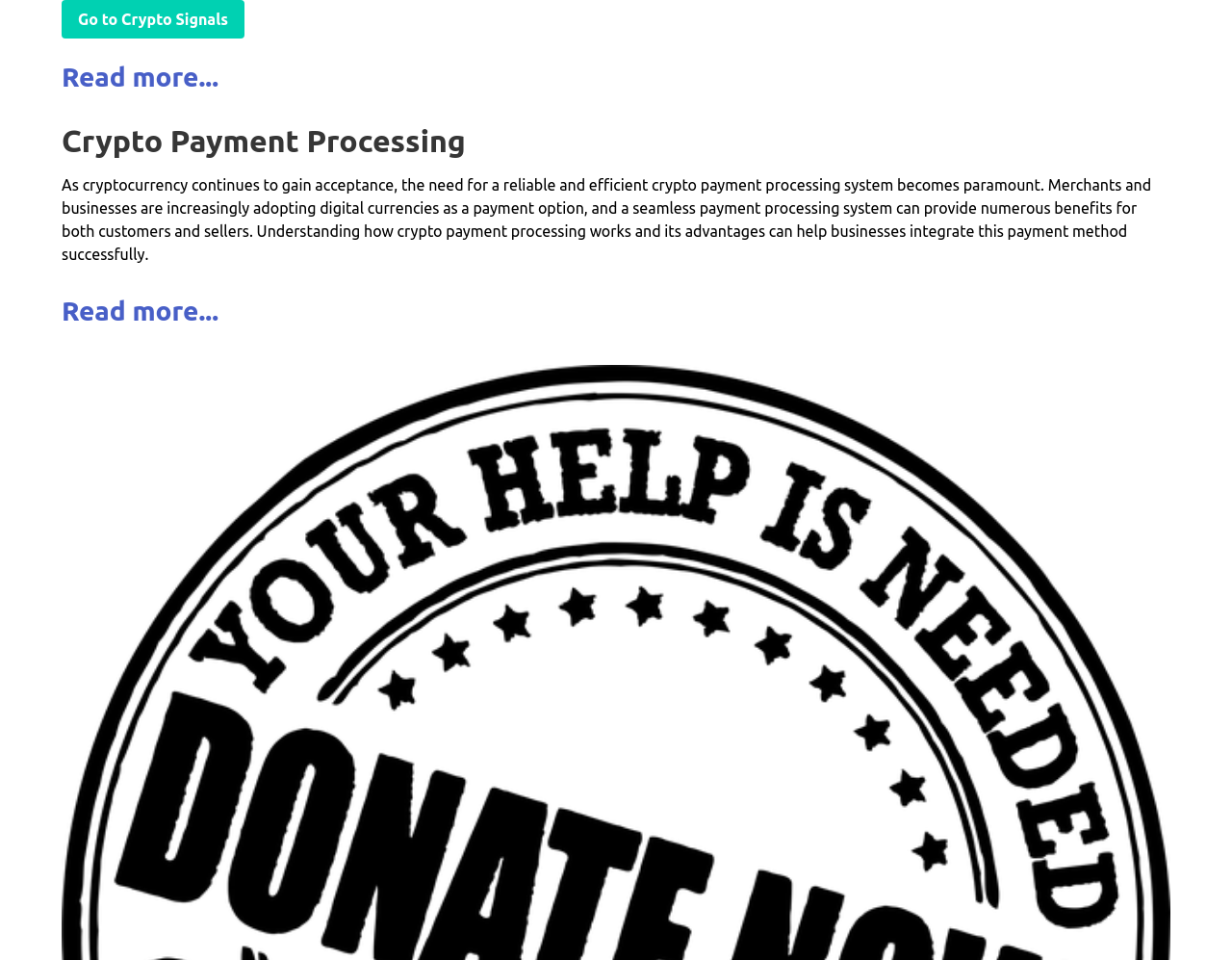What is the benefit of a seamless payment processing system?
Please use the visual content to give a single word or phrase answer.

Benefits for customers and sellers